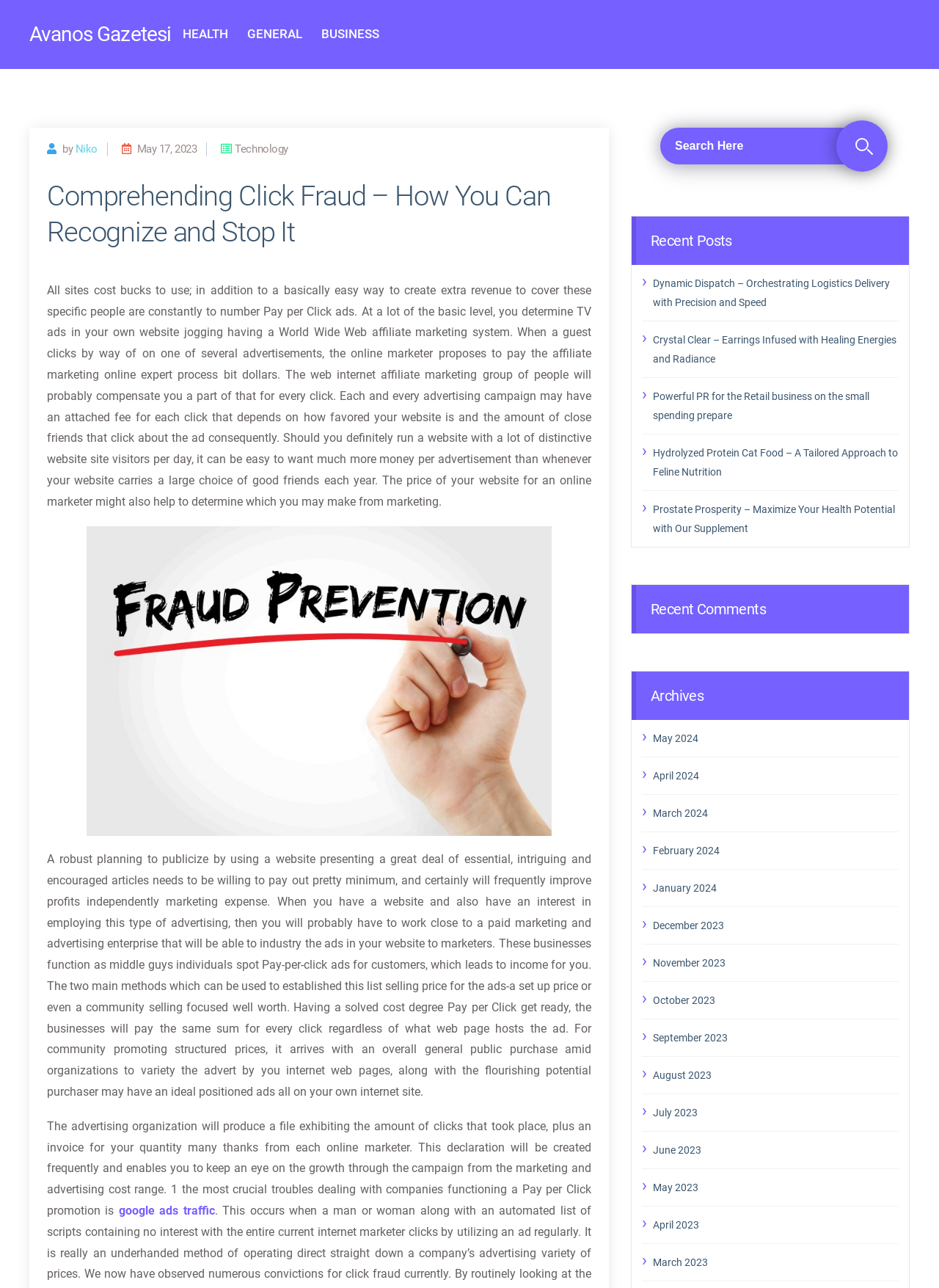Provide the bounding box coordinates in the format (top-left x, top-left y, bottom-right x, bottom-right y). All values are floating point numbers between 0 and 1. Determine the bounding box coordinate of the UI element described as: Health

[0.195, 0.008, 0.243, 0.045]